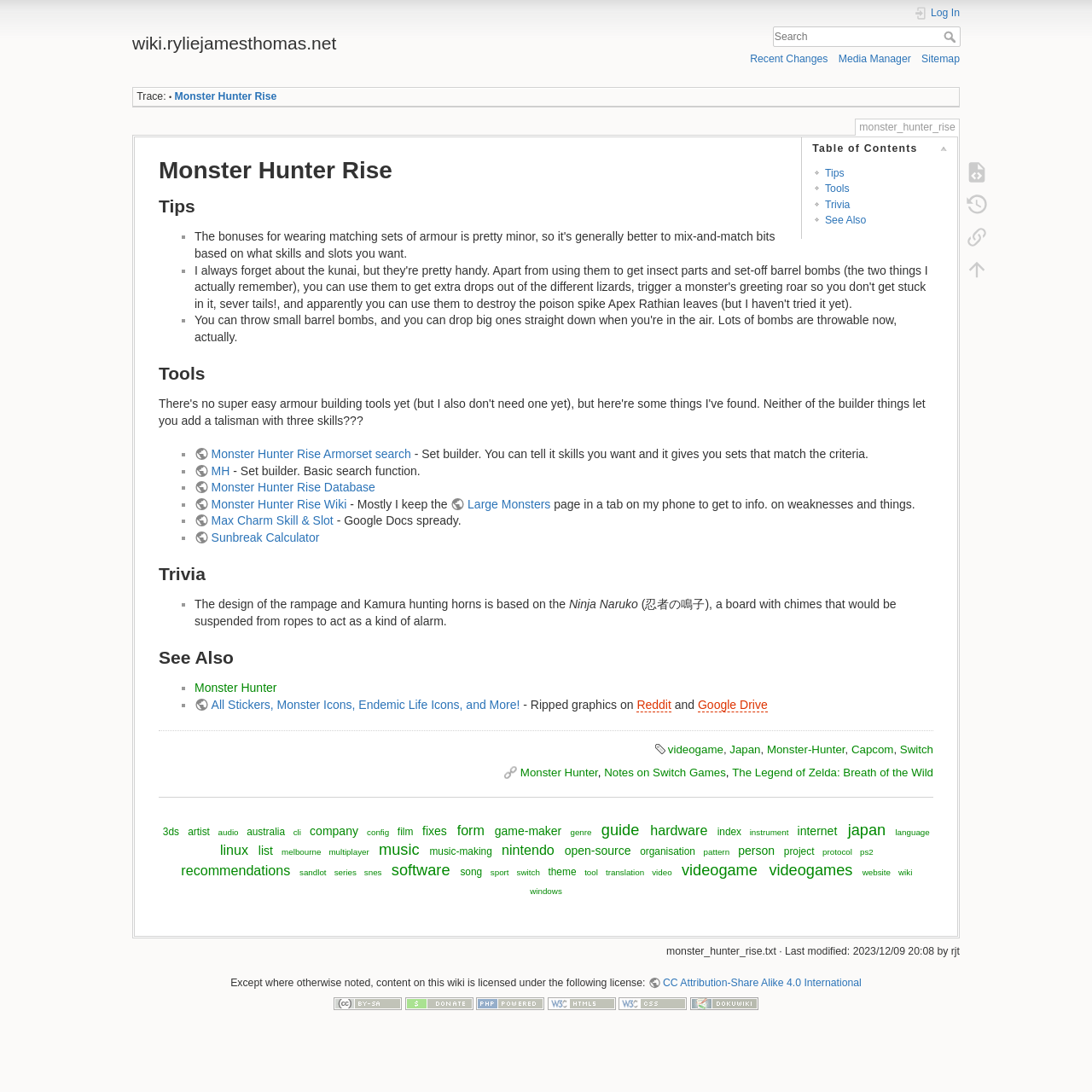Please determine the bounding box coordinates for the UI element described as: "title="Driven by DokuWiki"".

[0.632, 0.913, 0.694, 0.924]